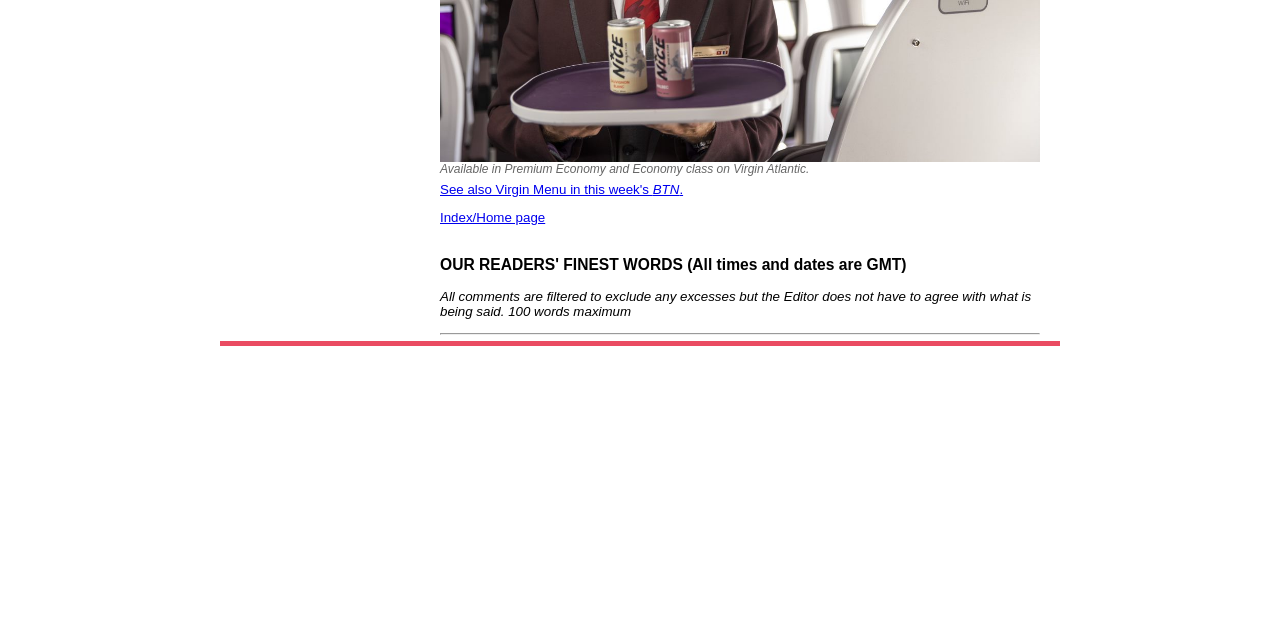Find the bounding box coordinates for the HTML element described in this sentence: "Index/Home page". Provide the coordinates as four float numbers between 0 and 1, in the format [left, top, right, bottom].

[0.344, 0.328, 0.426, 0.352]